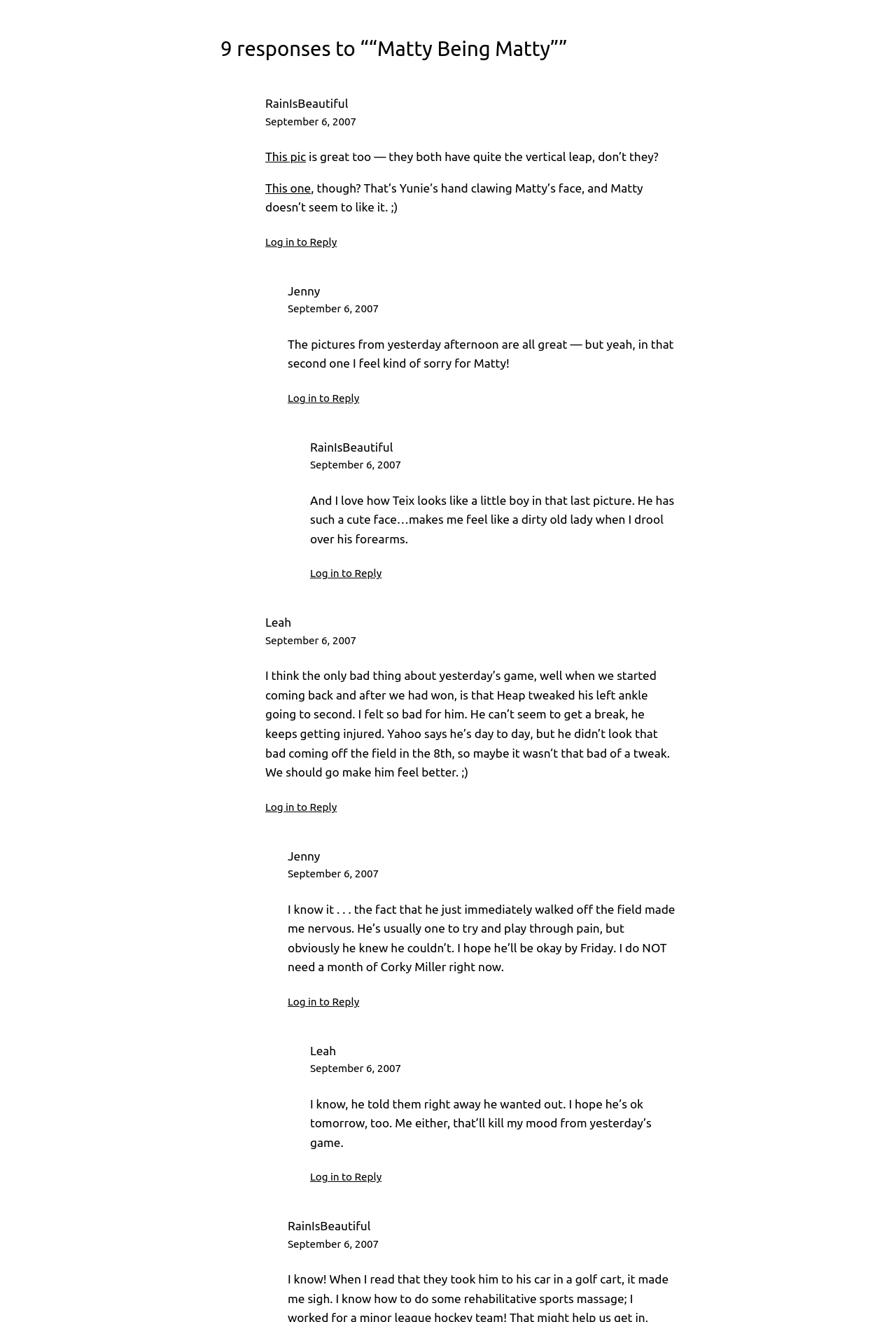Specify the bounding box coordinates of the element's area that should be clicked to execute the given instruction: "View user profile". The coordinates should be four float numbers between 0 and 1, i.e., [left, top, right, bottom].

[0.296, 0.466, 0.325, 0.476]